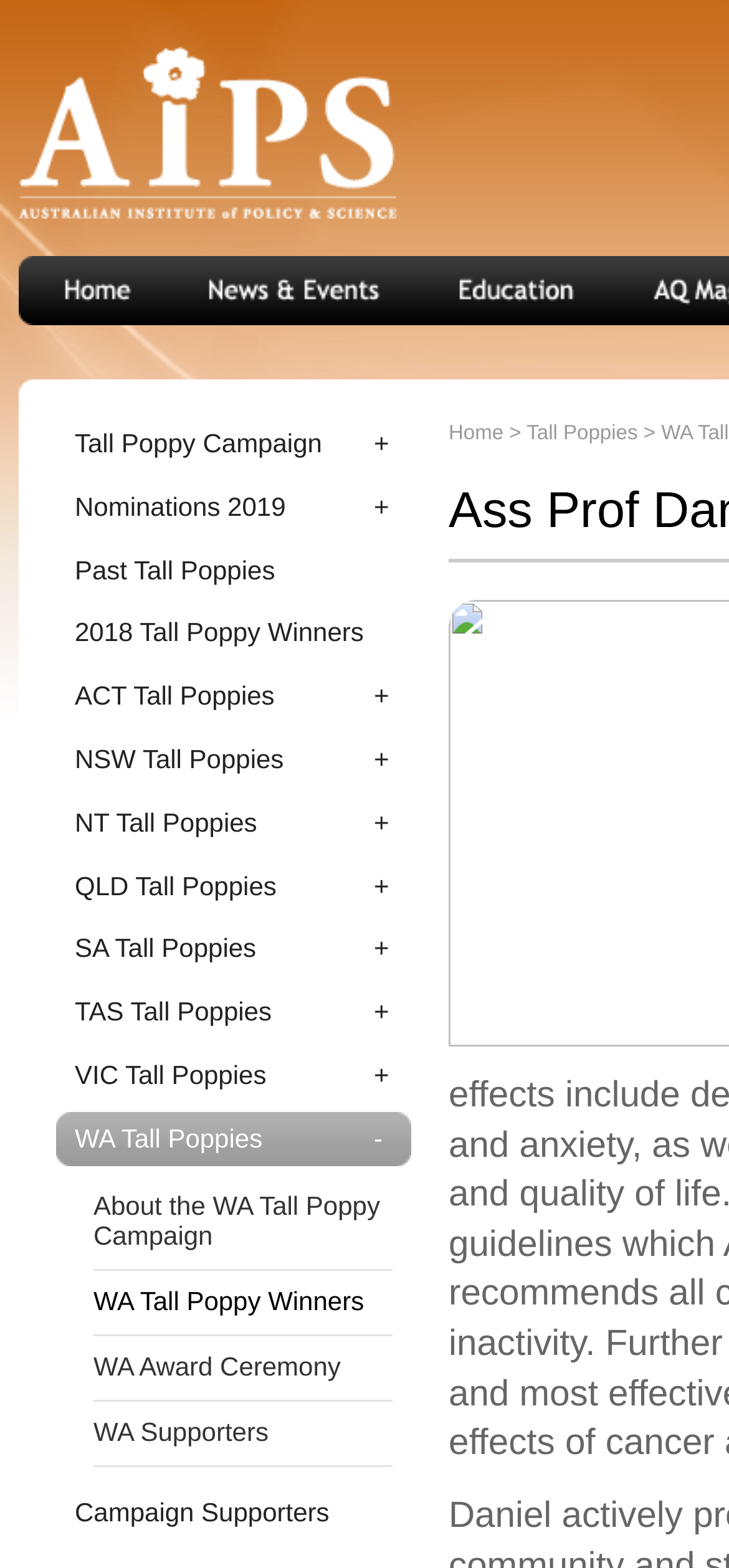What is the name of the professor?
With the help of the image, please provide a detailed response to the question.

The name of the professor is obtained from the root element 'Ass Prof Daniel Galvão - AIPS' which is focused, indicating that it is the main title of the webpage.